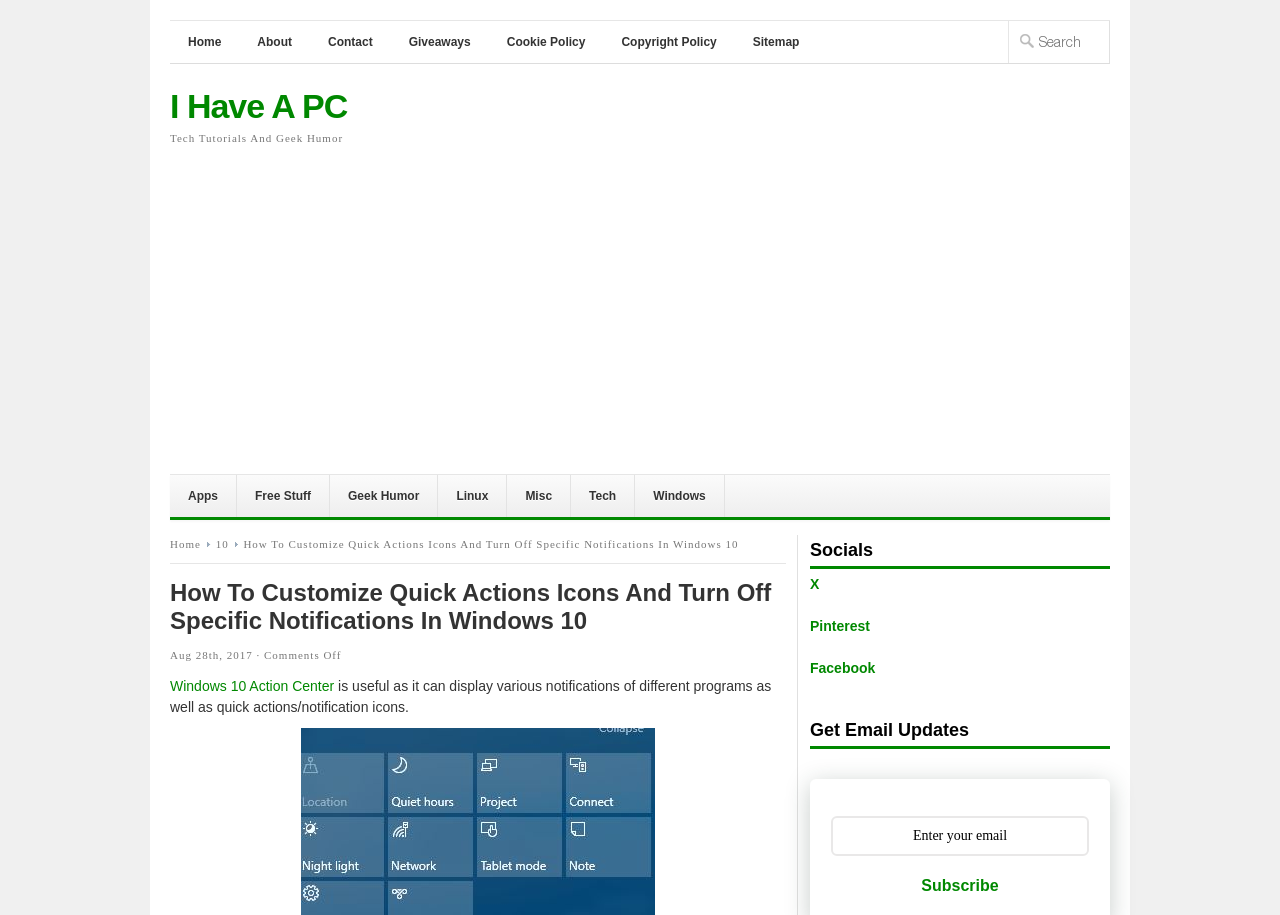Determine the coordinates of the bounding box for the clickable area needed to execute this instruction: "Read about Windows 10 Action Center".

[0.133, 0.741, 0.264, 0.758]